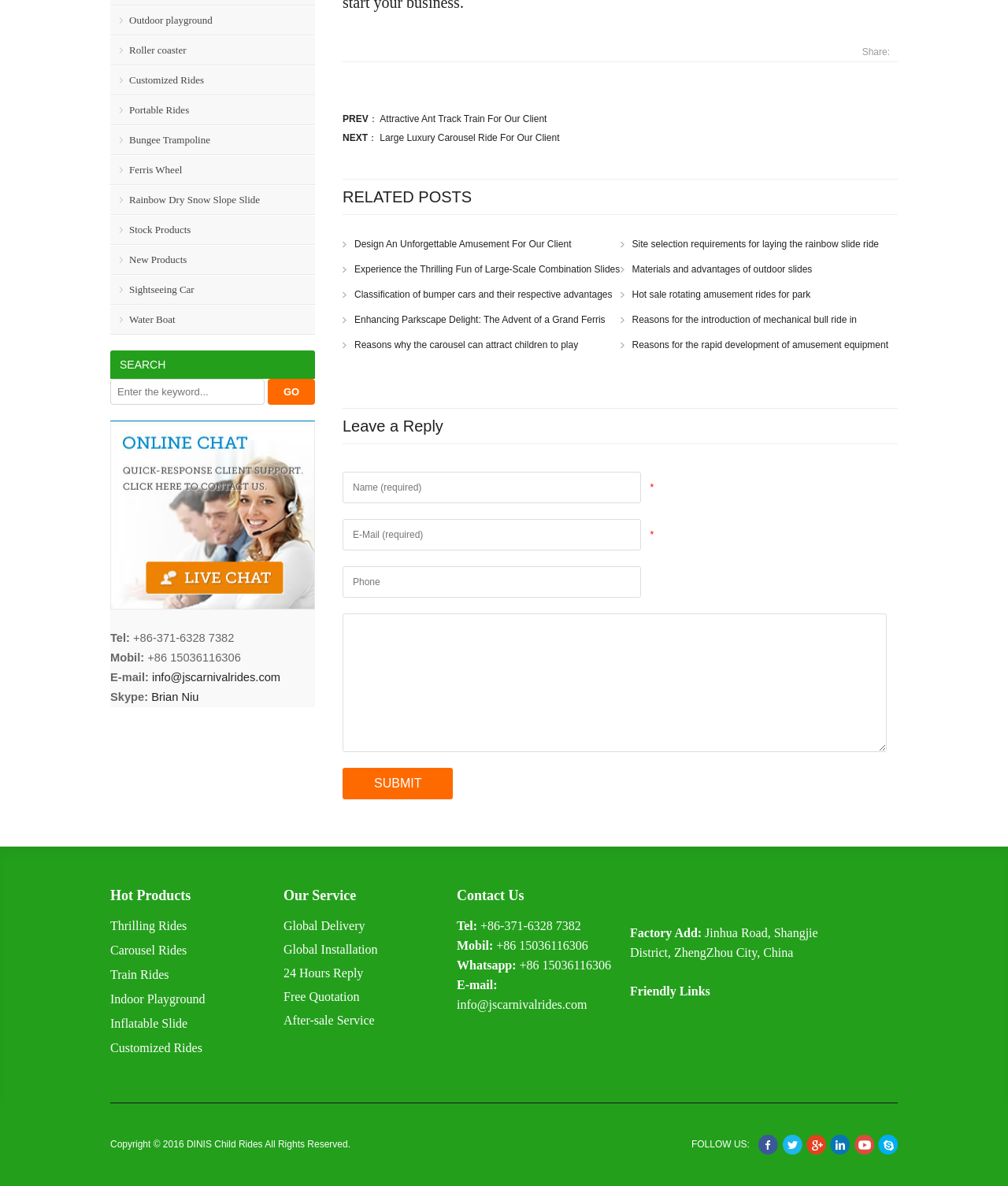Given the element description, predict the bounding box coordinates in the format (top-left x, top-left y, bottom-right x, bottom-right y), using floating point numbers between 0 and 1: name="submit" title="Post Comment" value="SUBMIT"

[0.34, 0.647, 0.45, 0.674]